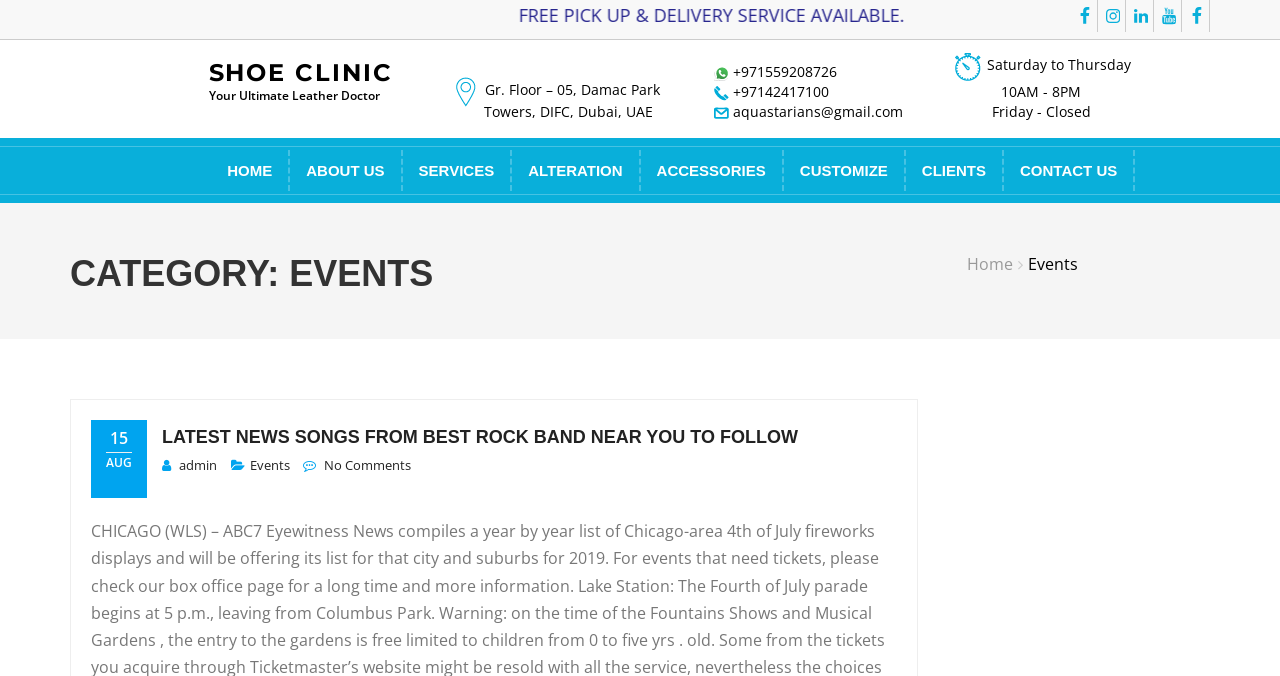Use a single word or phrase to answer the question: What is the clinic's phone number?

+971559208726